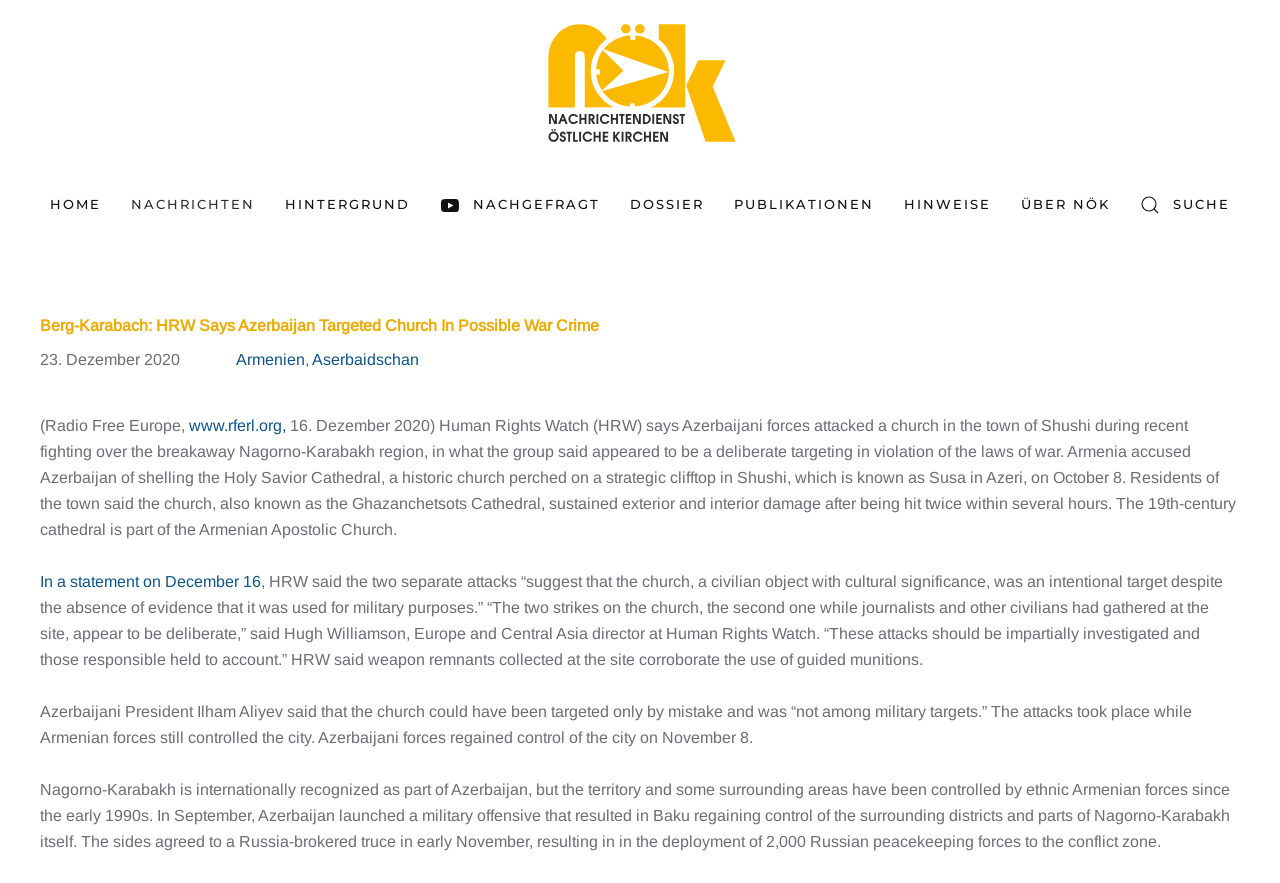Provide the bounding box coordinates of the area you need to click to execute the following instruction: "Click on the 'SUCHE' link".

[0.891, 0.187, 0.961, 0.277]